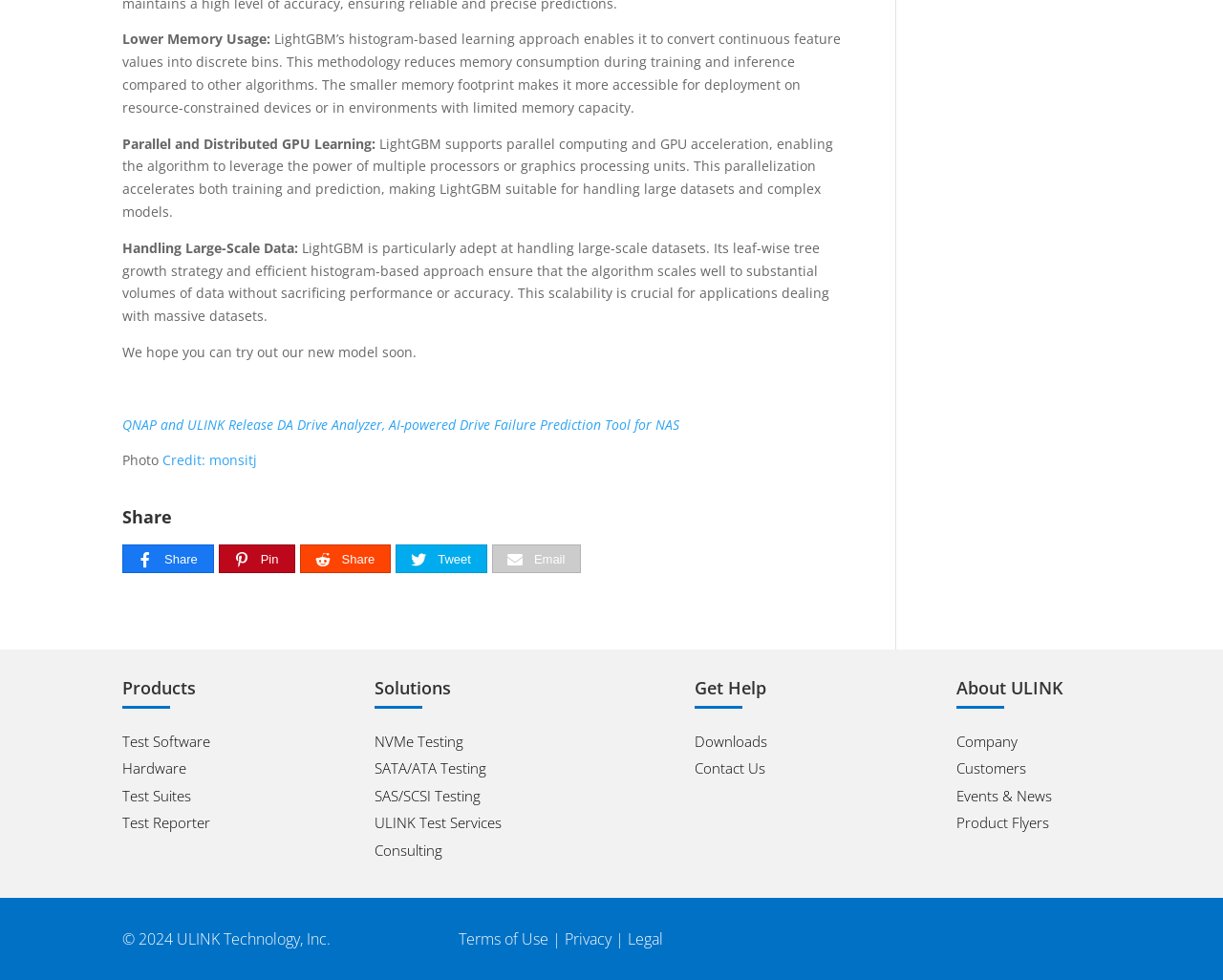What is the purpose of the 'Get Help' section?
Respond to the question with a well-detailed and thorough answer.

The 'Get Help' section contains links to resources such as downloads and contact information, indicating that its purpose is to provide support and assistance to users.